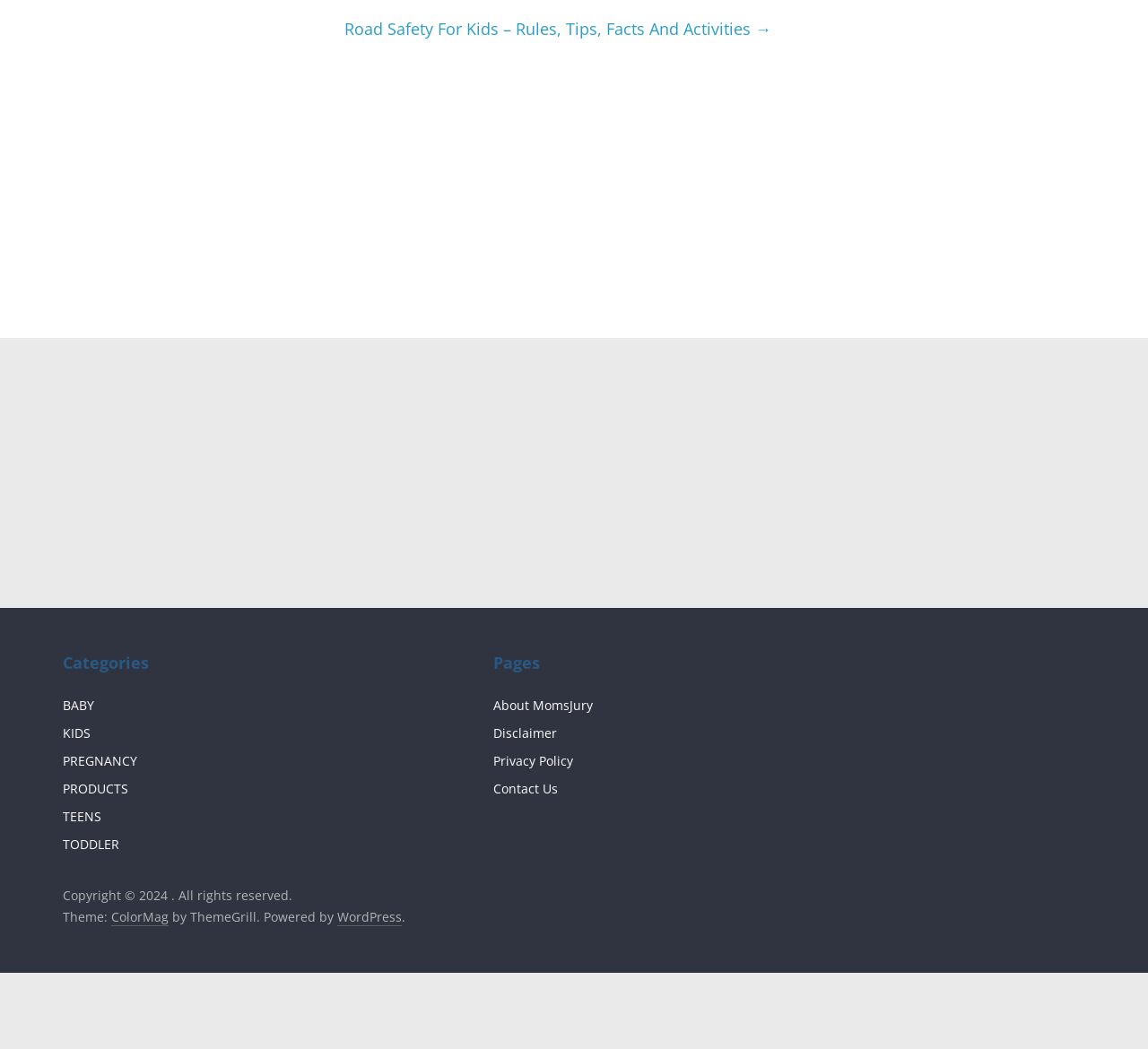What is the copyright year of this website?
Give a detailed response to the question by analyzing the screenshot.

I found a StaticText element with the text 'Copyright © 2024', which indicates the copyright year of this website.